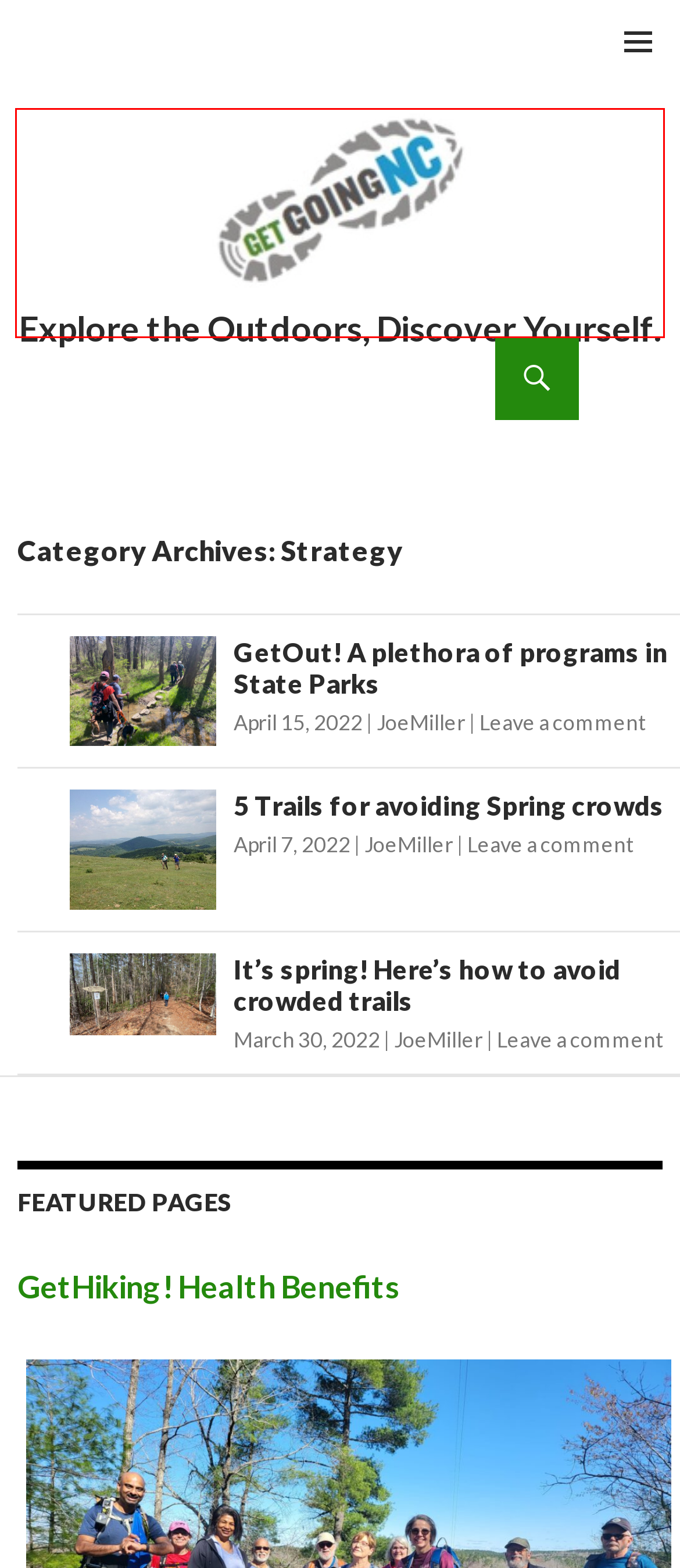Inspect the screenshot of a webpage with a red rectangle bounding box. Identify the webpage description that best corresponds to the new webpage after clicking the element inside the bounding box. Here are the candidates:
A. This Saturday, go Deep and learn about N.C’s State Trails - GetGoing NC!
B. GetHiking! Health Benefits - GetGoing NC!
C. Explore the outdoors, discover yourself. - Get Going NC!
D. It’s spring! Here’s how to avoid crowded trails - GetGoing NC!
E. GetOut! A plethora of programs in State Parks - GetGoing NC!
F. 5 Trails for avoiding Spring crowds - GetGoing NC!
G. Saturday is National Trails Day; Here’s where to Celebrate - GetGoing NC!
H. GetOriented: Finding Your Way in the Woods - GetGoing NC!

C